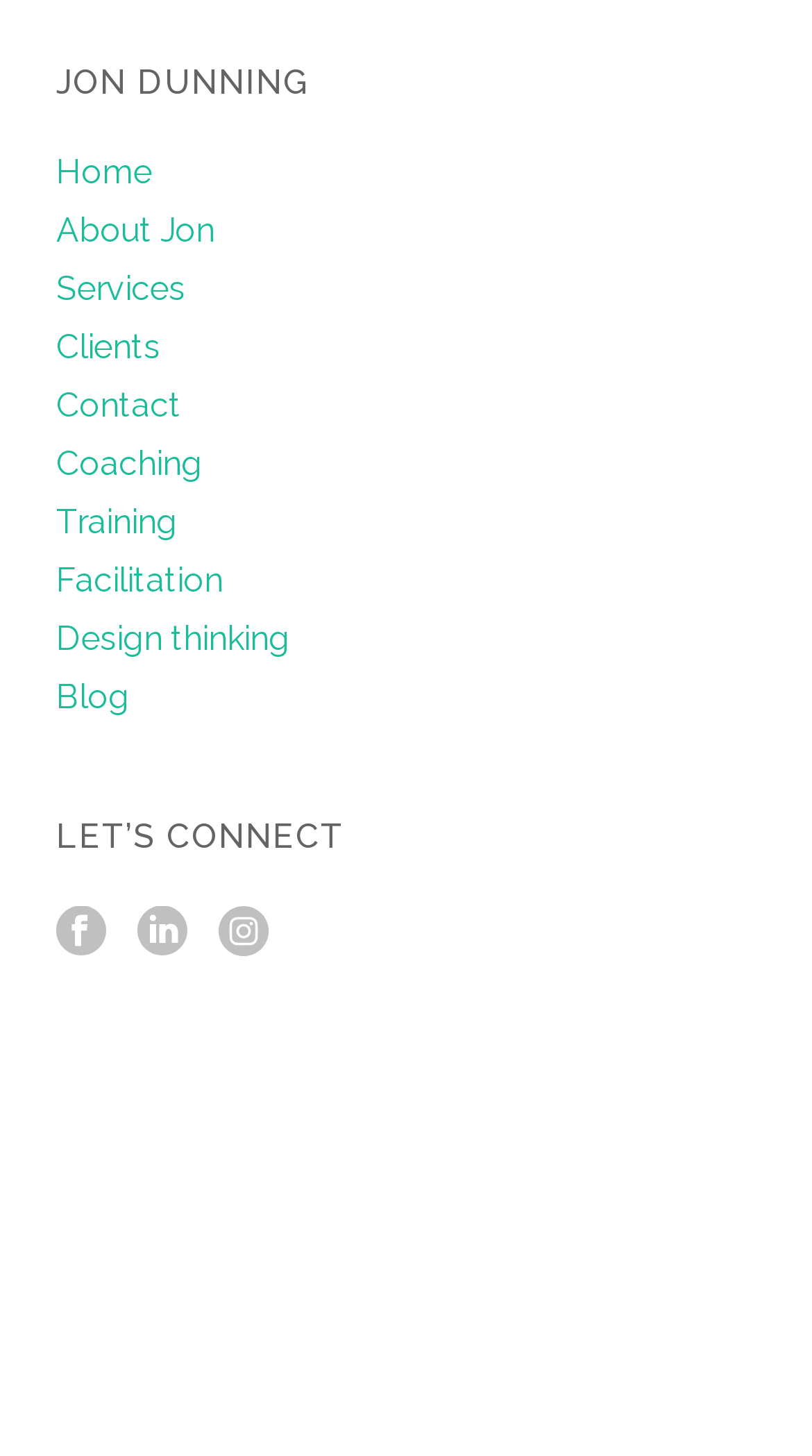Determine the bounding box coordinates for the area you should click to complete the following instruction: "View Coaching".

[0.069, 0.306, 0.249, 0.332]